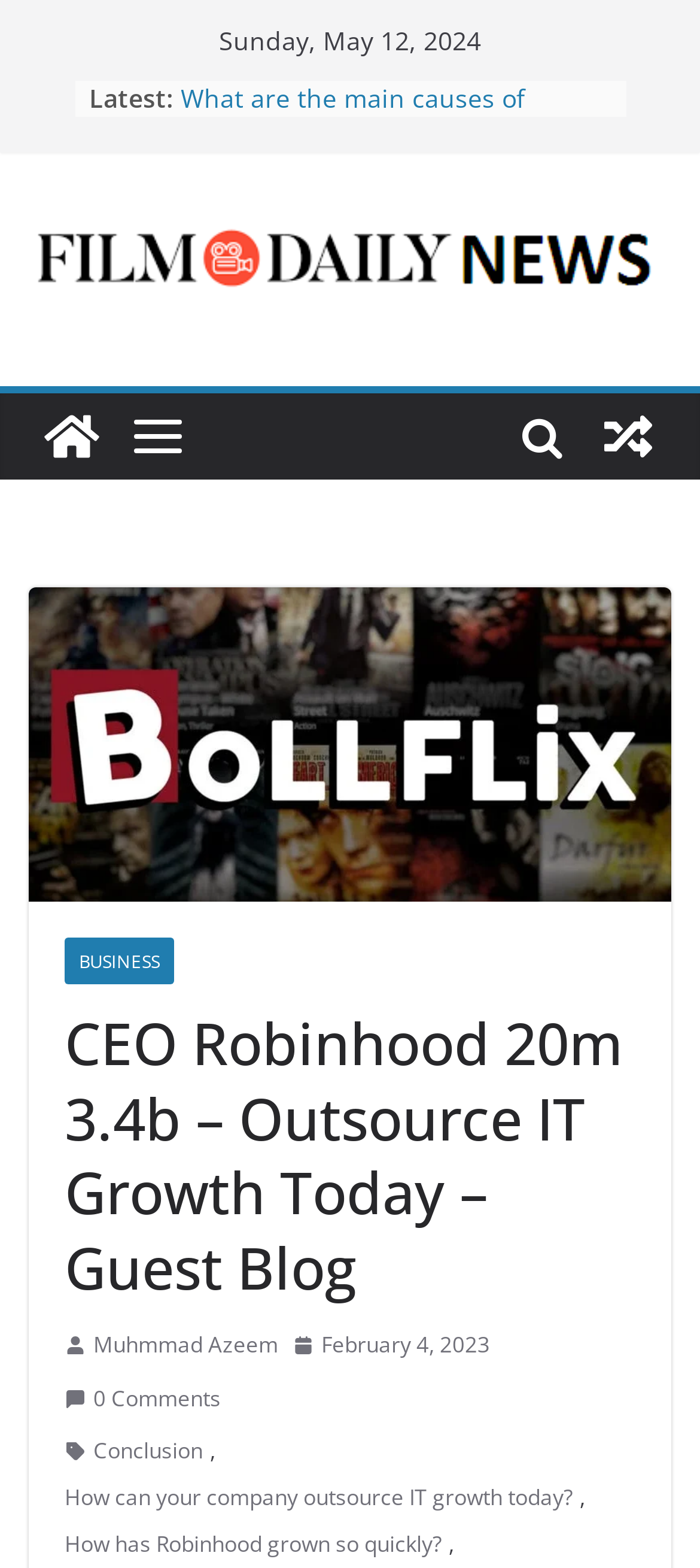How many links are there in the 'Latest' section?
Answer the question with as much detail as you can, using the image as a reference.

I counted the number of links in the 'Latest' section by looking at the list markers and the corresponding links. There are 5 list markers, each followed by a link, so there are 5 links in total.